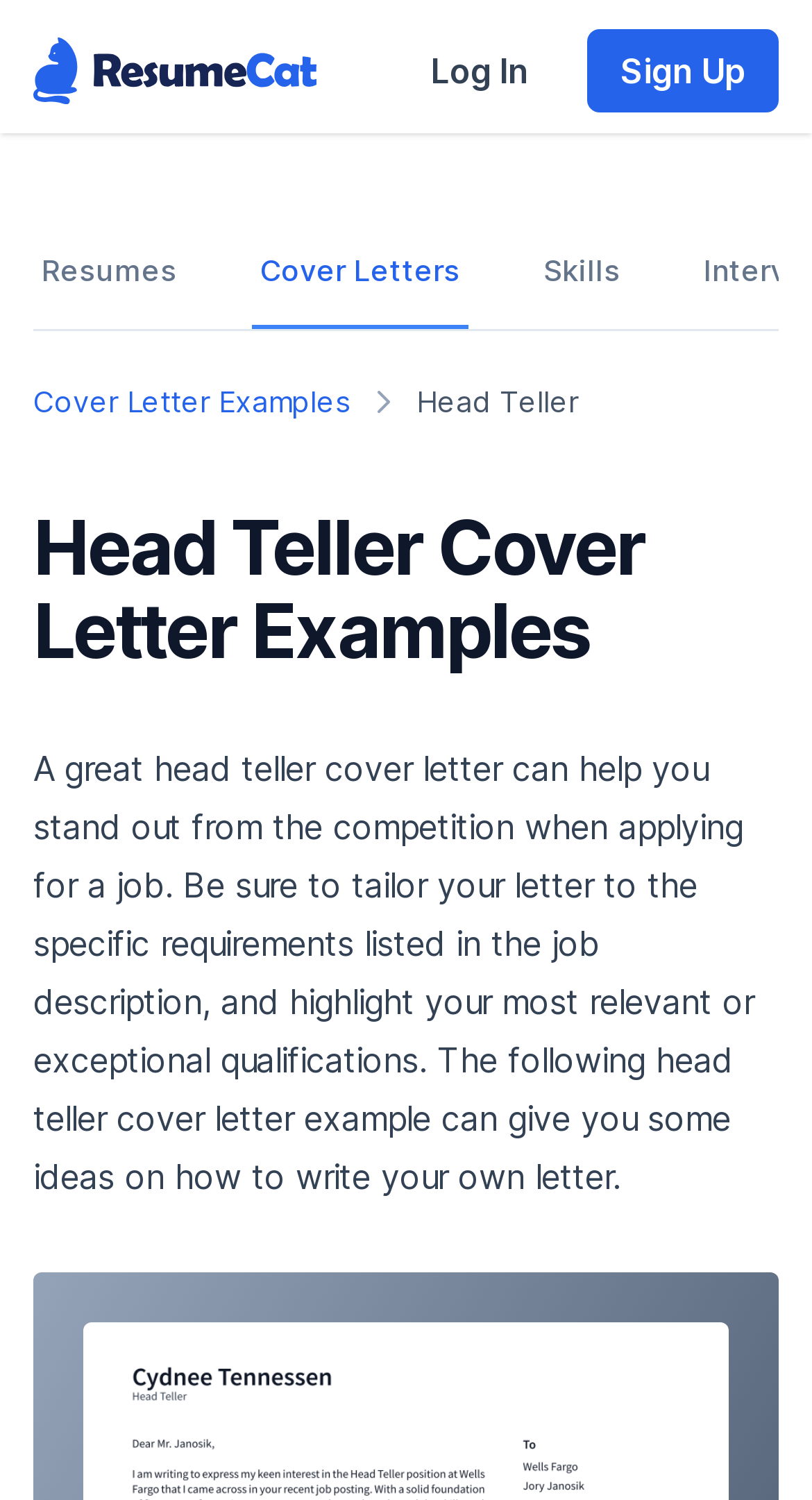What is the purpose of a head teller cover letter?
Can you provide a detailed and comprehensive answer to the question?

According to the webpage, a great head teller cover letter can help you stand out from the competition when applying for a job. It should be tailored to the specific requirements listed in the job description and highlight your most relevant or exceptional qualifications.